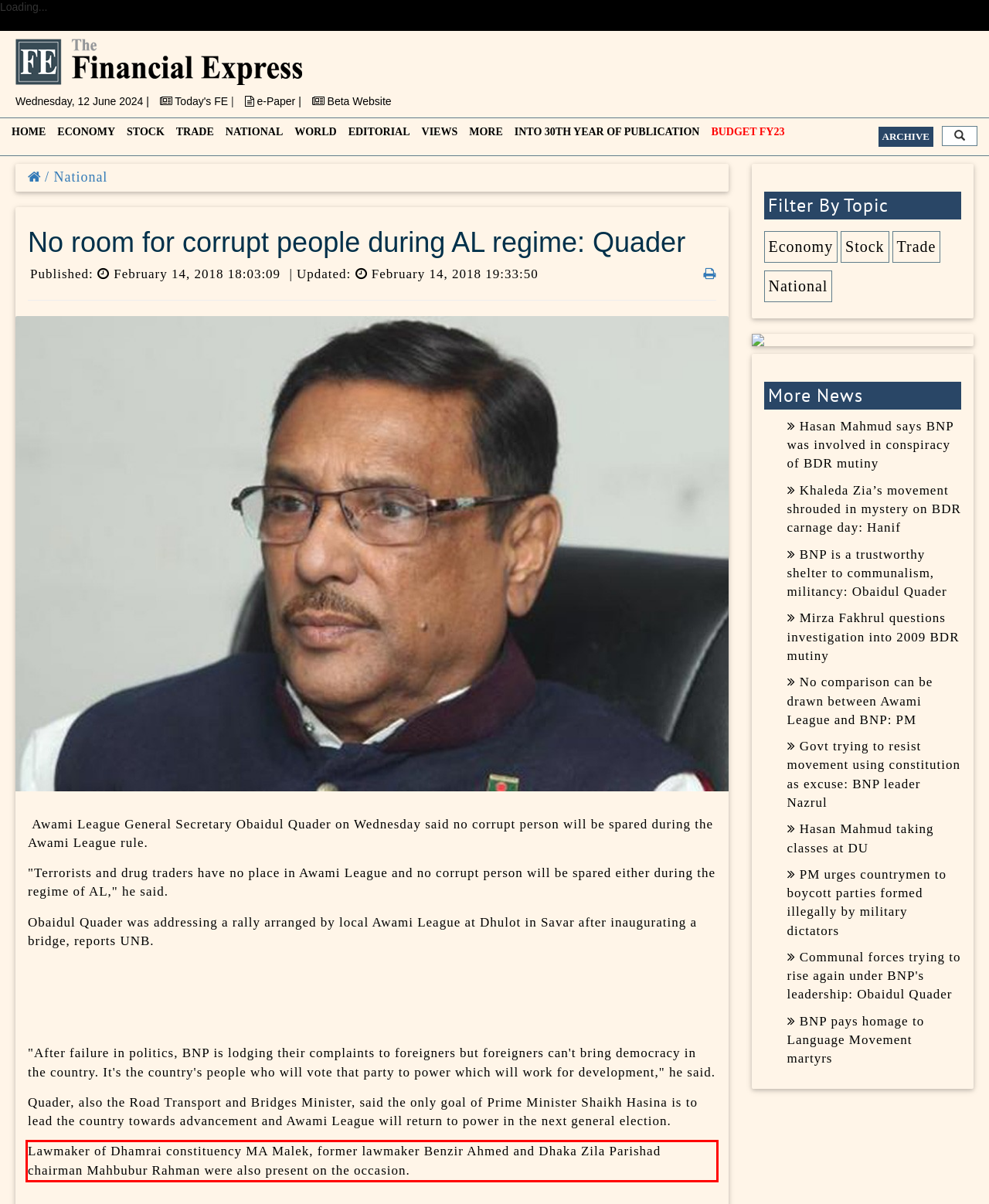In the given screenshot, locate the red bounding box and extract the text content from within it.

Lawmaker of Dhamrai constituency MA Malek, former lawmaker Benzir Ahmed and Dhaka Zila Parishad chairman Mahbubur Rahman were also present on the occasion.